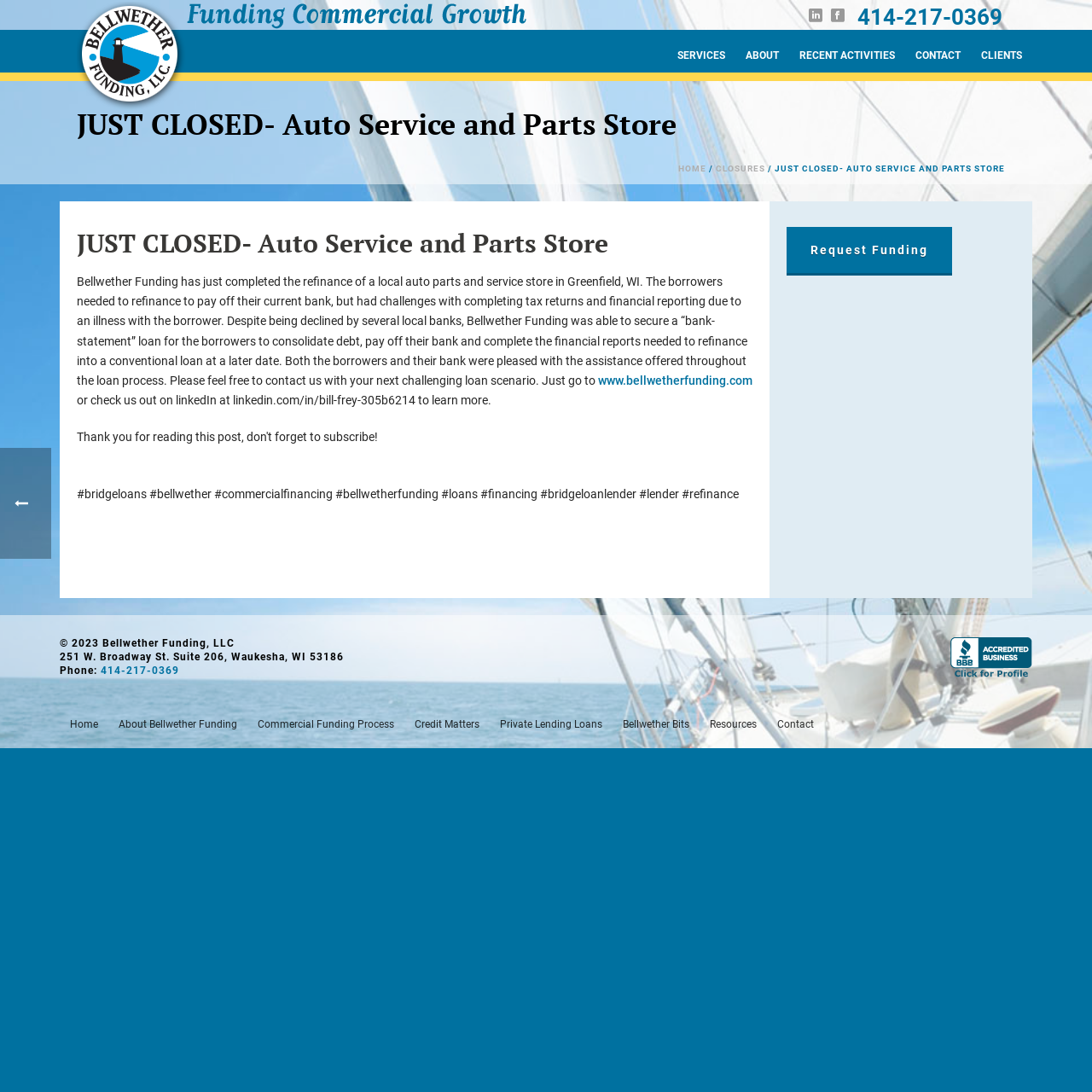Carefully examine the image and provide an in-depth answer to the question: What type of loan did Bellwether Funding secure for the borrowers?

According to the article on the webpage, Bellwether Funding secured a 'bank-statement' loan for the borrowers to consolidate debt, pay off their bank, and complete the financial reports needed to refinance into a conventional loan at a later date.